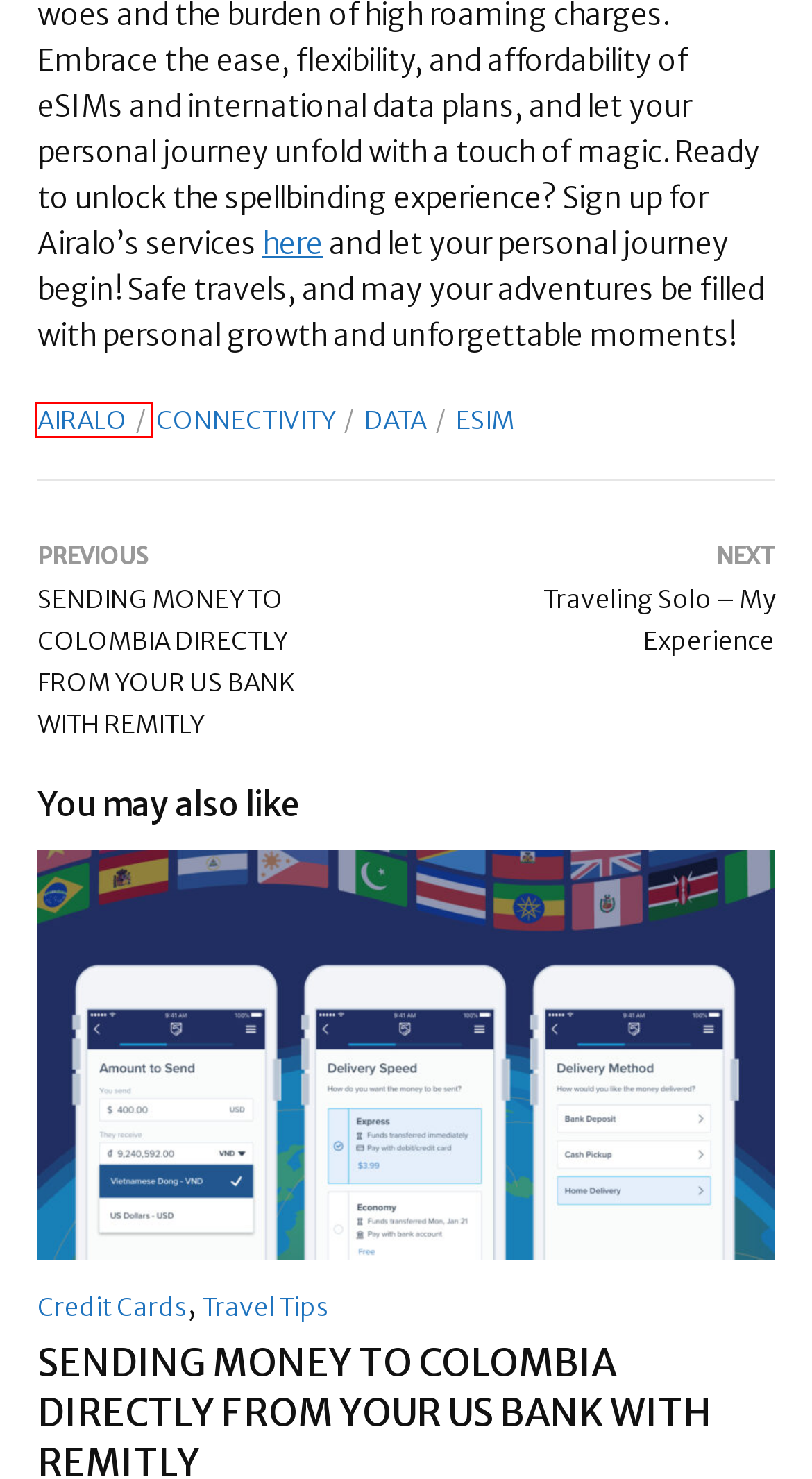You are provided with a screenshot of a webpage highlighting a UI element with a red bounding box. Choose the most suitable webpage description that matches the new page after clicking the element in the bounding box. Here are the candidates:
A. Destinations – VincentWong.info
B. Traveling Solo - My Experience – VincentWong.info
C. data Archives – VincentWong.info
D. connectivity Archives – VincentWong.info
E. esim Archives – VincentWong.info
F. SENDING MONEY TO COLOMBIA DIRECTLY FROM YOUR US BANK WITH REMITLY – VincentWong.info
G. airalo Archives – VincentWong.info
H. Credit Cards – VincentWong.info

G